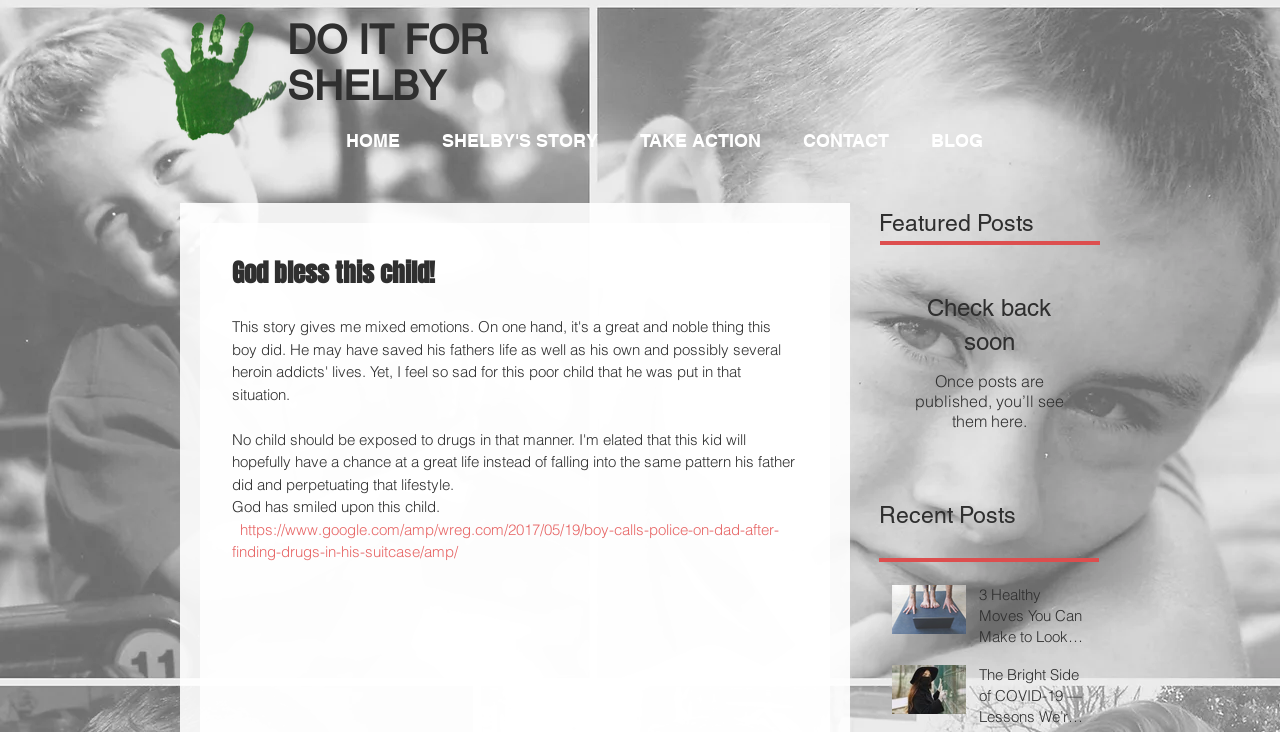Please analyze the image and give a detailed answer to the question:
What is the name of the child?

The webpage does not explicitly mention the name of the child. Although the title 'God bless this child!' is mentioned, it does not provide a specific name.